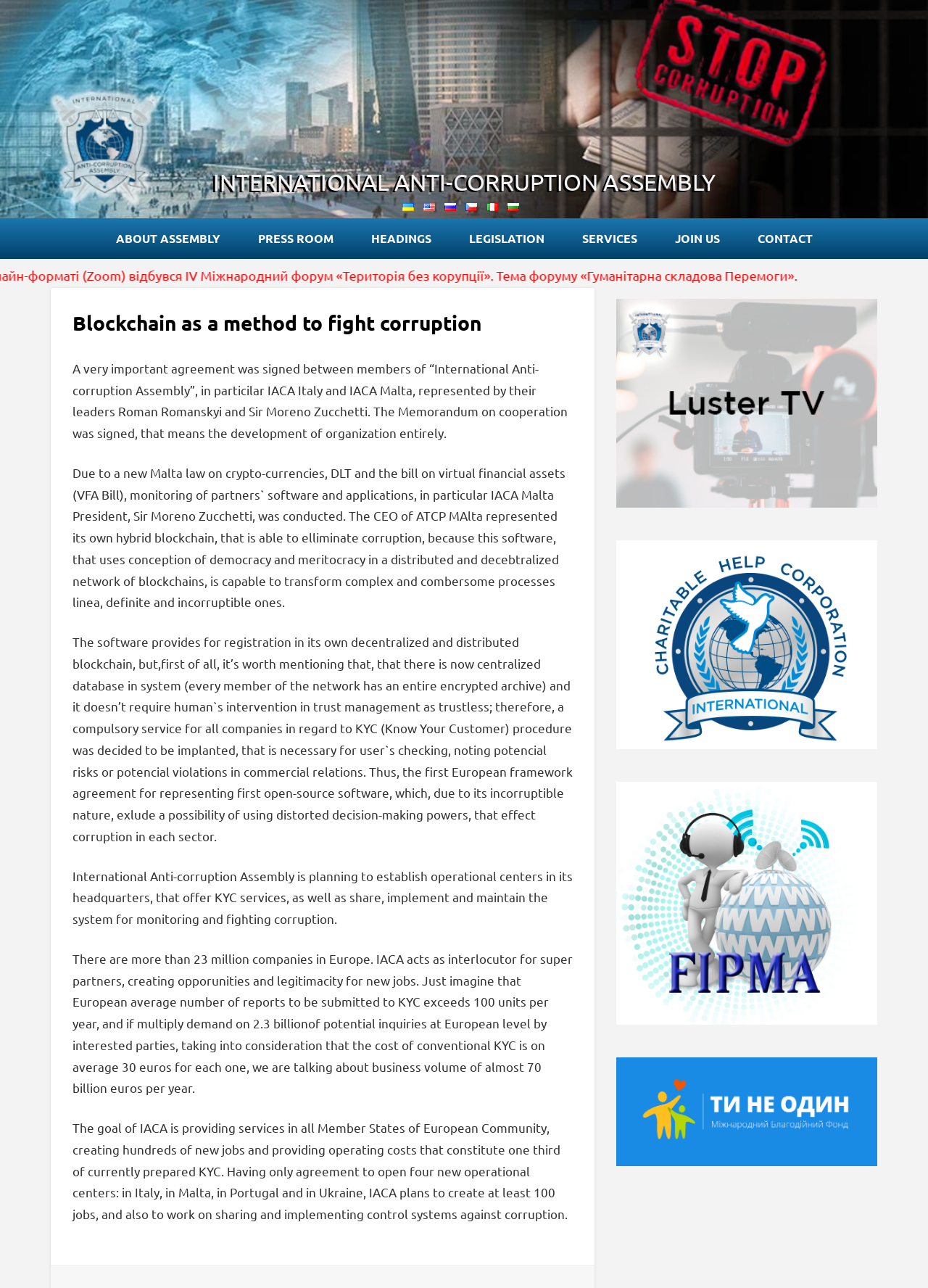Please provide a comprehensive response to the question below by analyzing the image: 
What is the estimated business volume of KYC services in Europe?

Based on the webpage, if we multiply the demand for KYC services by the cost of conventional KYC, which is 30 euros per unit, we get a business volume of almost 70 billion euros per year.